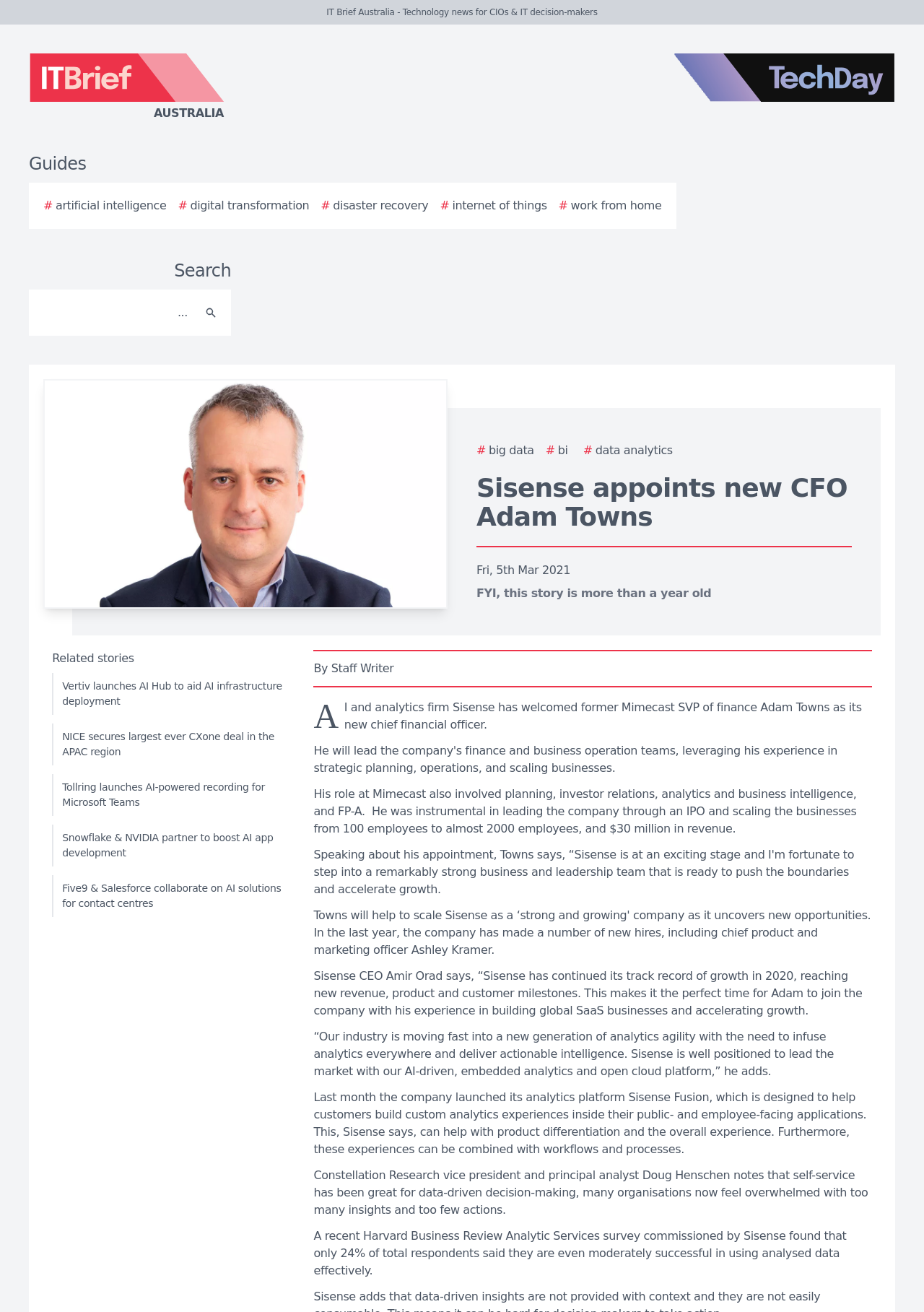Determine the bounding box coordinates for the UI element with the following description: "# disaster recovery". The coordinates should be four float numbers between 0 and 1, represented as [left, top, right, bottom].

[0.347, 0.15, 0.464, 0.163]